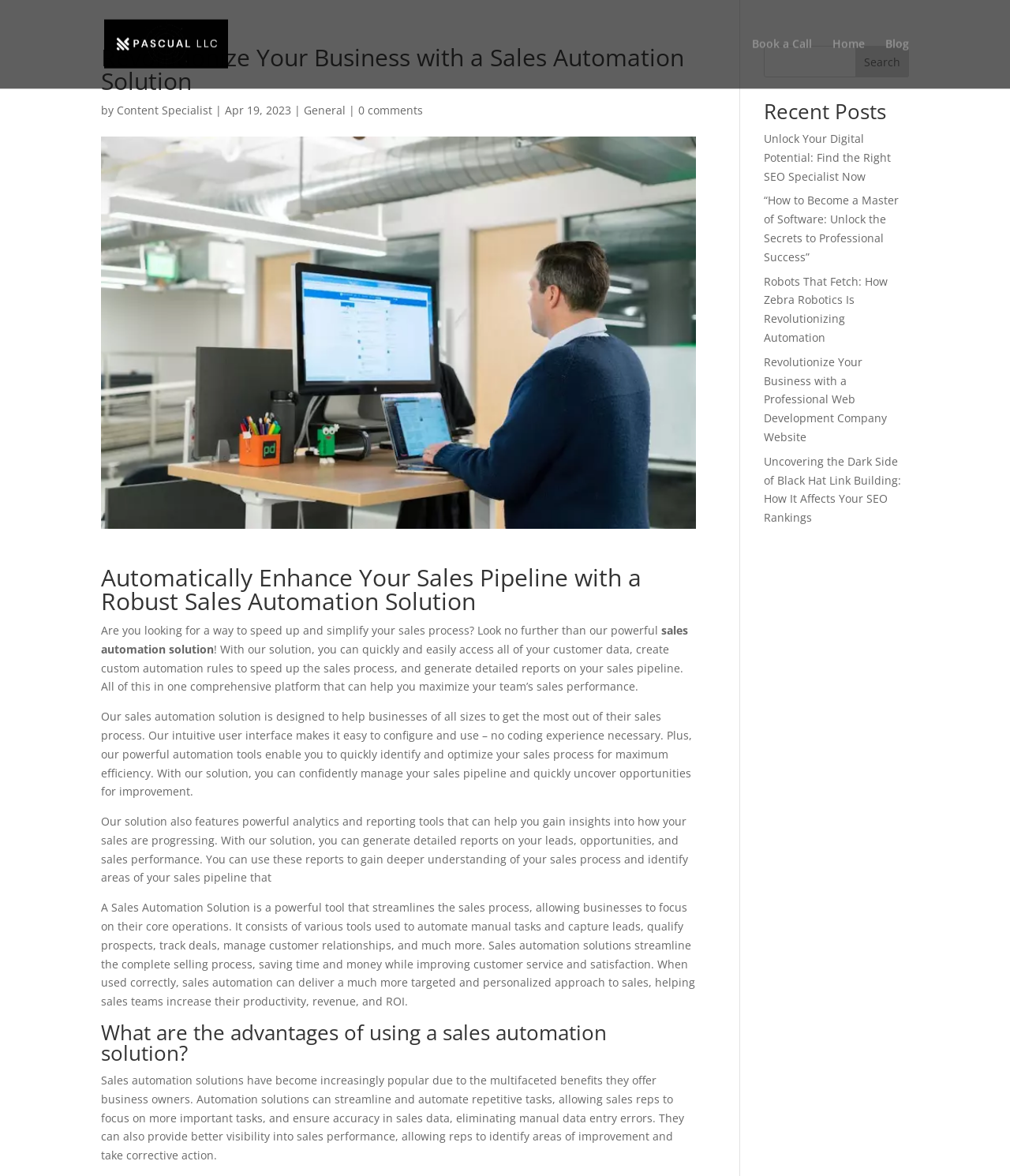Could you highlight the region that needs to be clicked to execute the instruction: "View comments"?

None